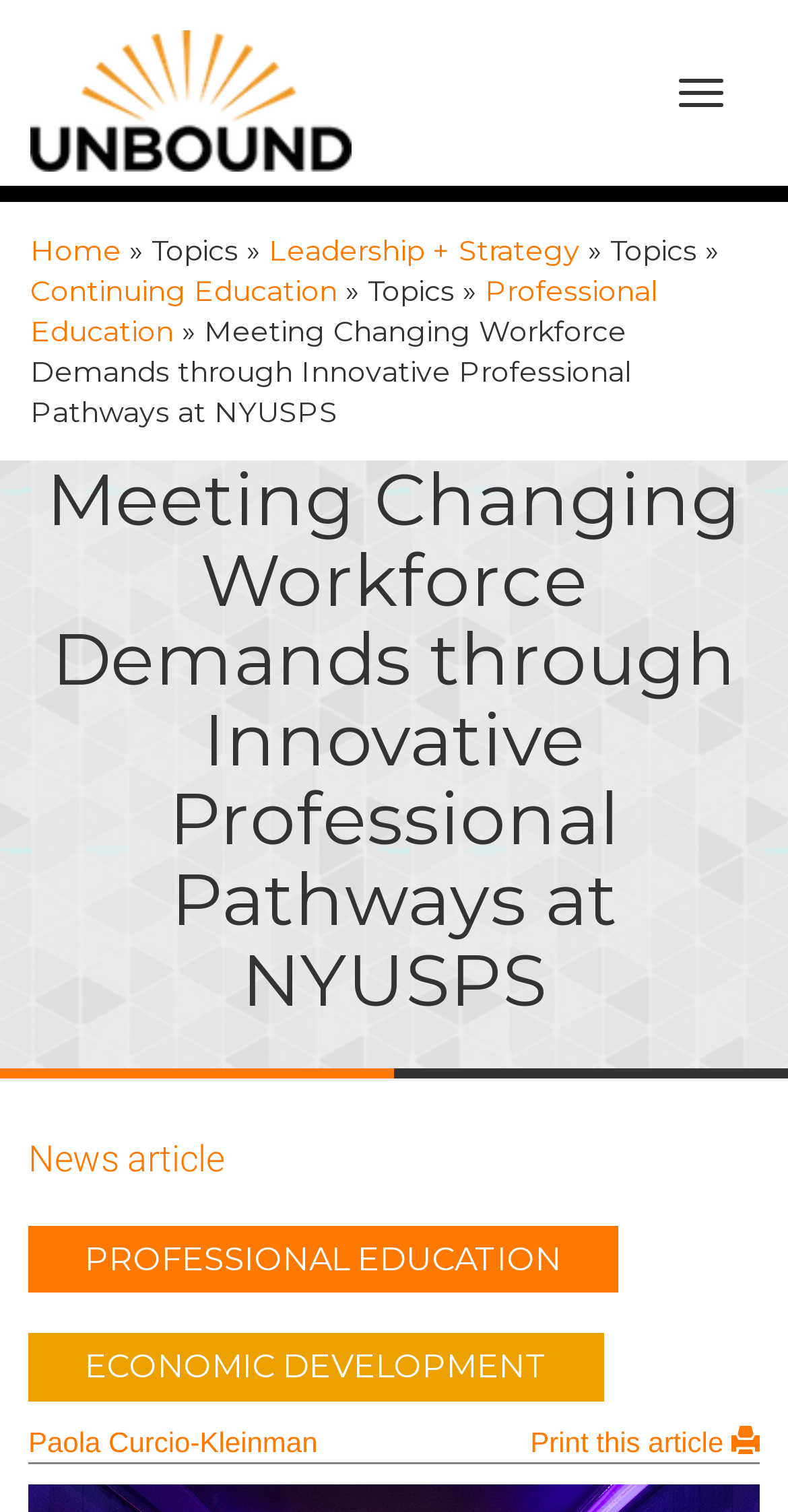Ascertain the bounding box coordinates for the UI element detailed here: "alt="Unbound - Reinventing Higher Education"". The coordinates should be provided as [left, top, right, bottom] with each value being a float between 0 and 1.

[0.0, 0.0, 0.485, 0.134]